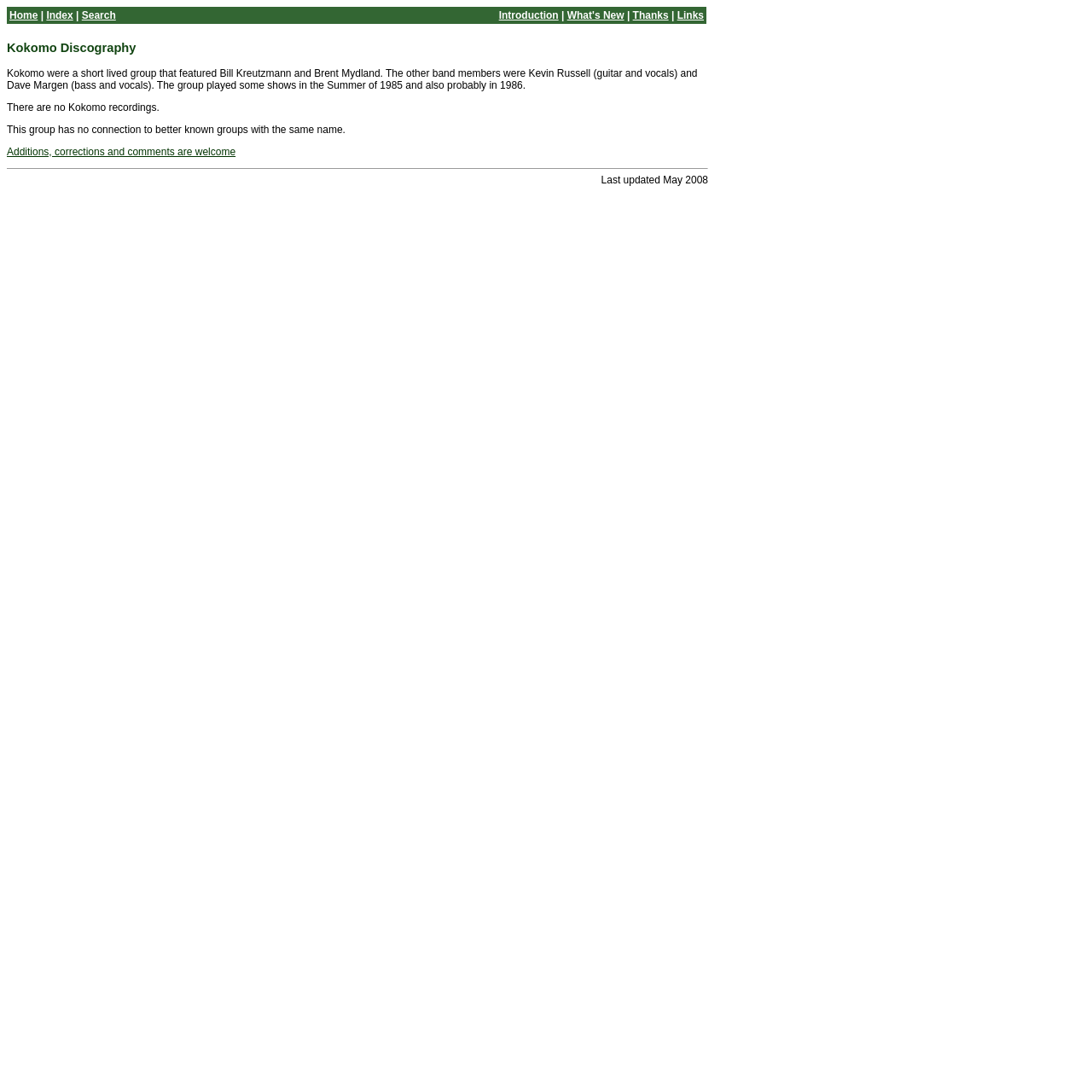What is the purpose of this webpage?
Please ensure your answer is as detailed and informative as possible.

The webpage is part of the Grateful Dead Family discography and provides information about Kokomo, including its band members, shows played, and the fact that there are no recordings available.